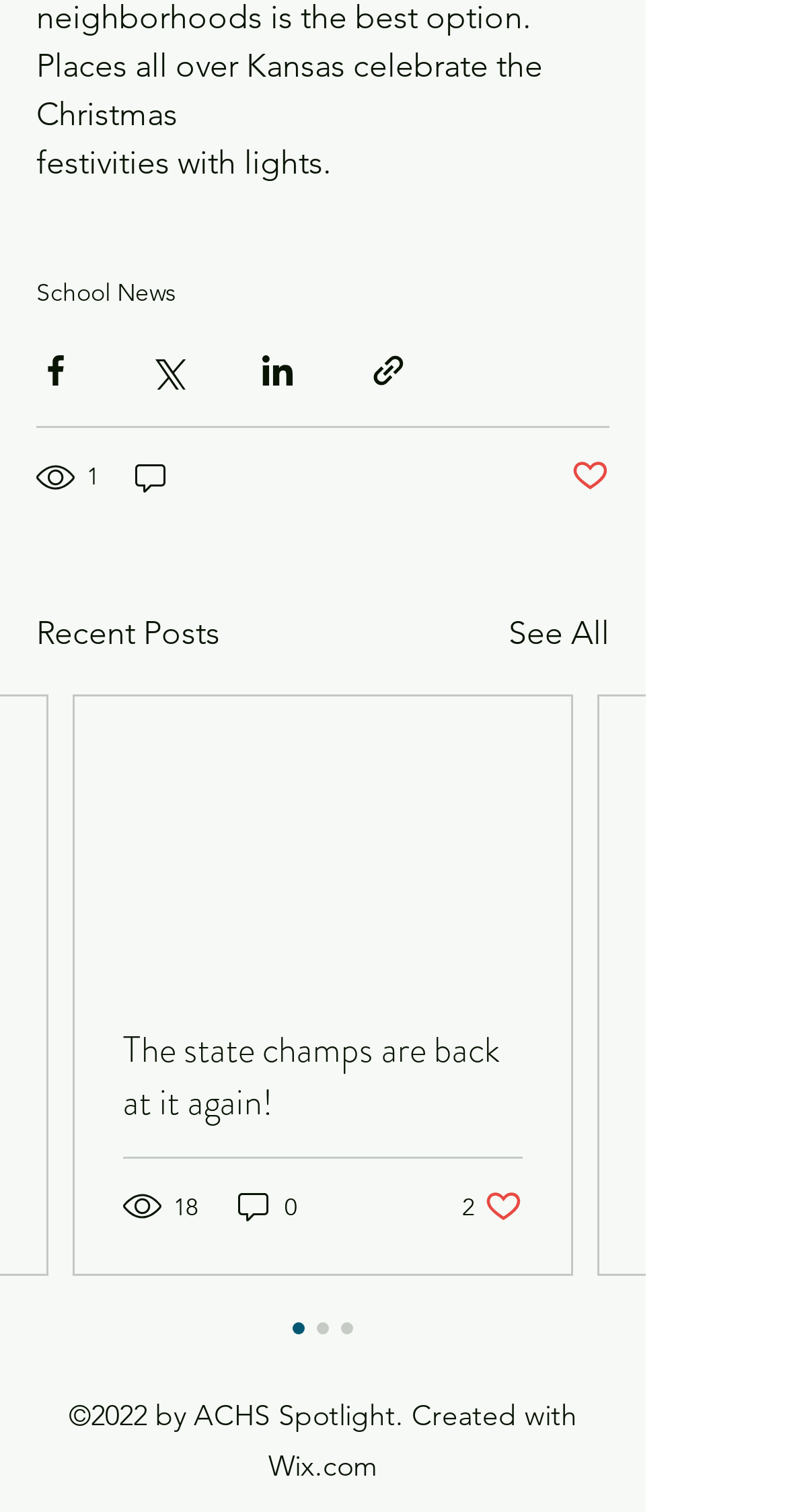Find the bounding box coordinates for the area that must be clicked to perform this action: "See all posts".

[0.646, 0.403, 0.774, 0.435]